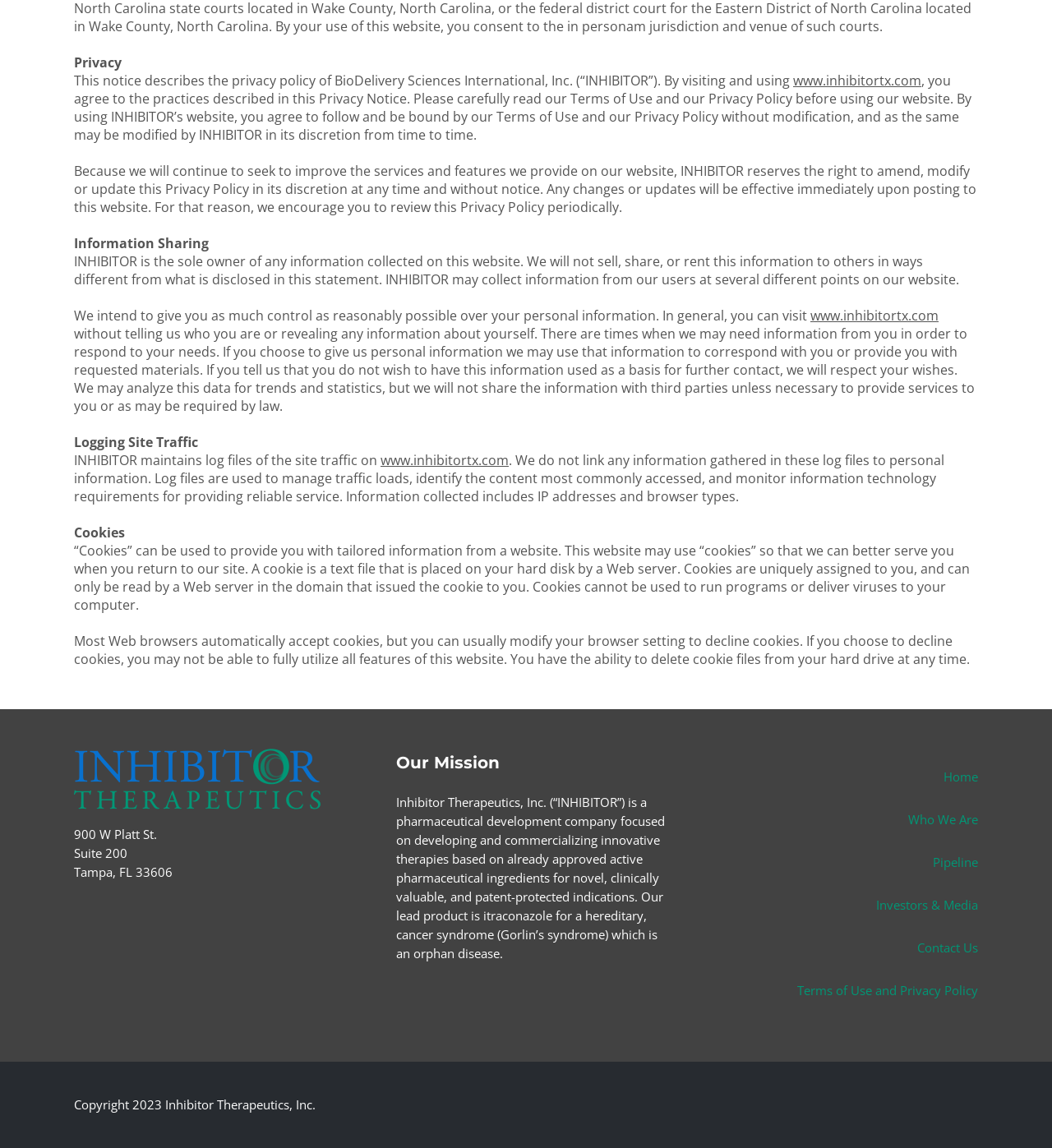What is the address of the company? Based on the image, give a response in one word or a short phrase.

900 W Platt St. Suite 200 Tampa, FL 33606